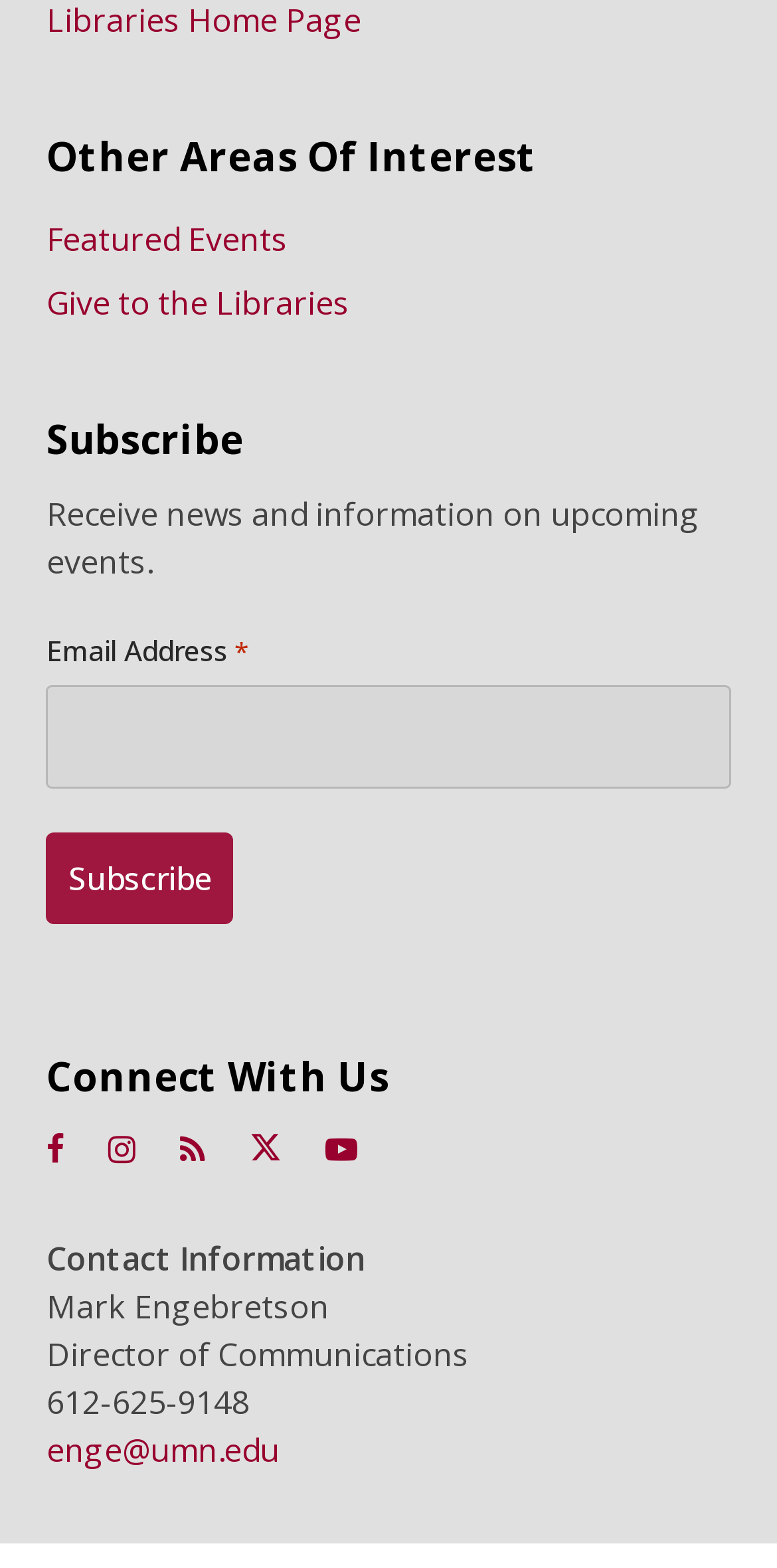Locate the bounding box coordinates of the clickable region necessary to complete the following instruction: "Enter Email Address". Provide the coordinates in the format of four float numbers between 0 and 1, i.e., [left, top, right, bottom].

[0.06, 0.437, 0.94, 0.503]